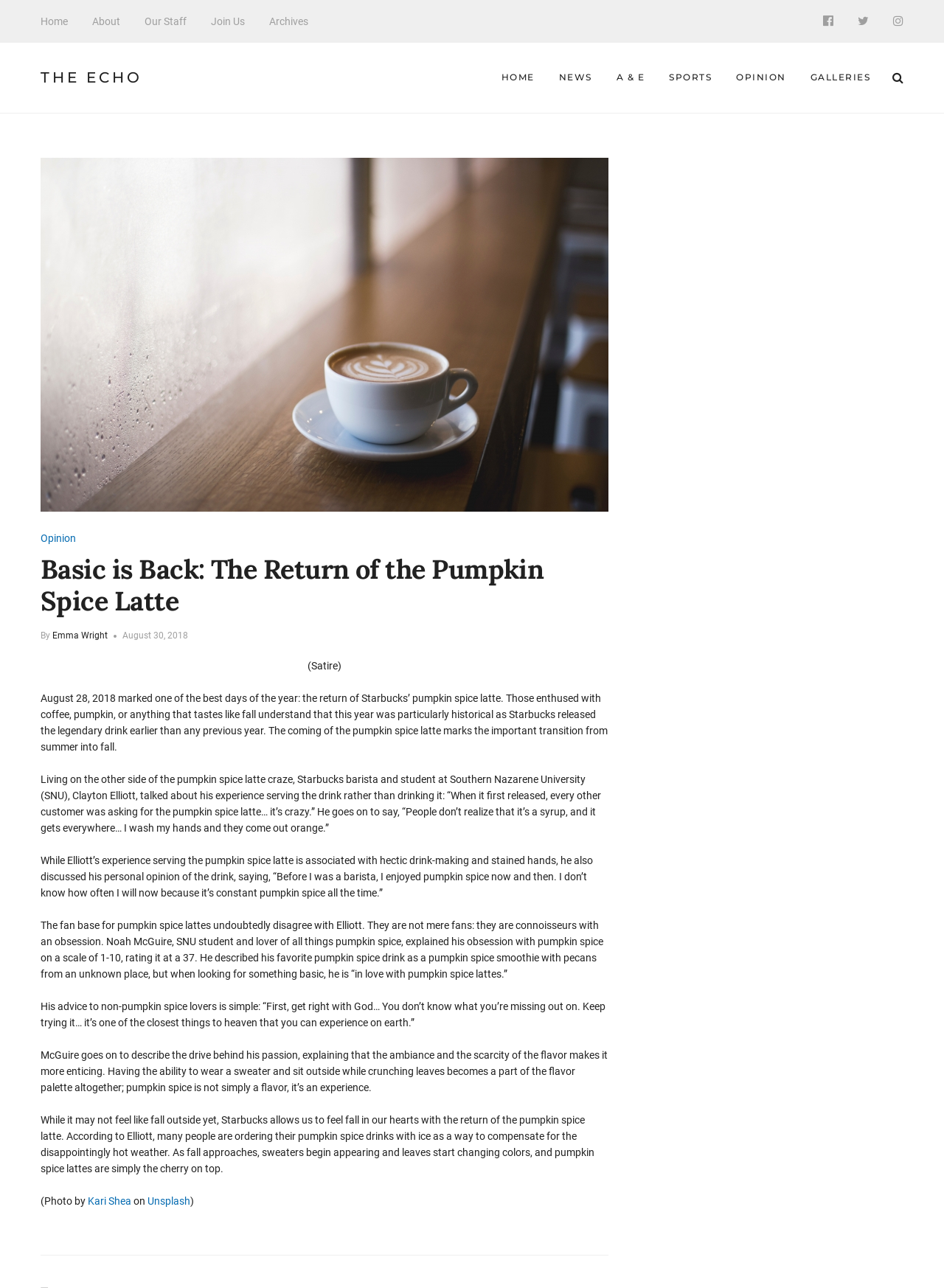Identify the title of the webpage and provide its text content.

Basic is Back: The Return of the Pumpkin Spice Latte